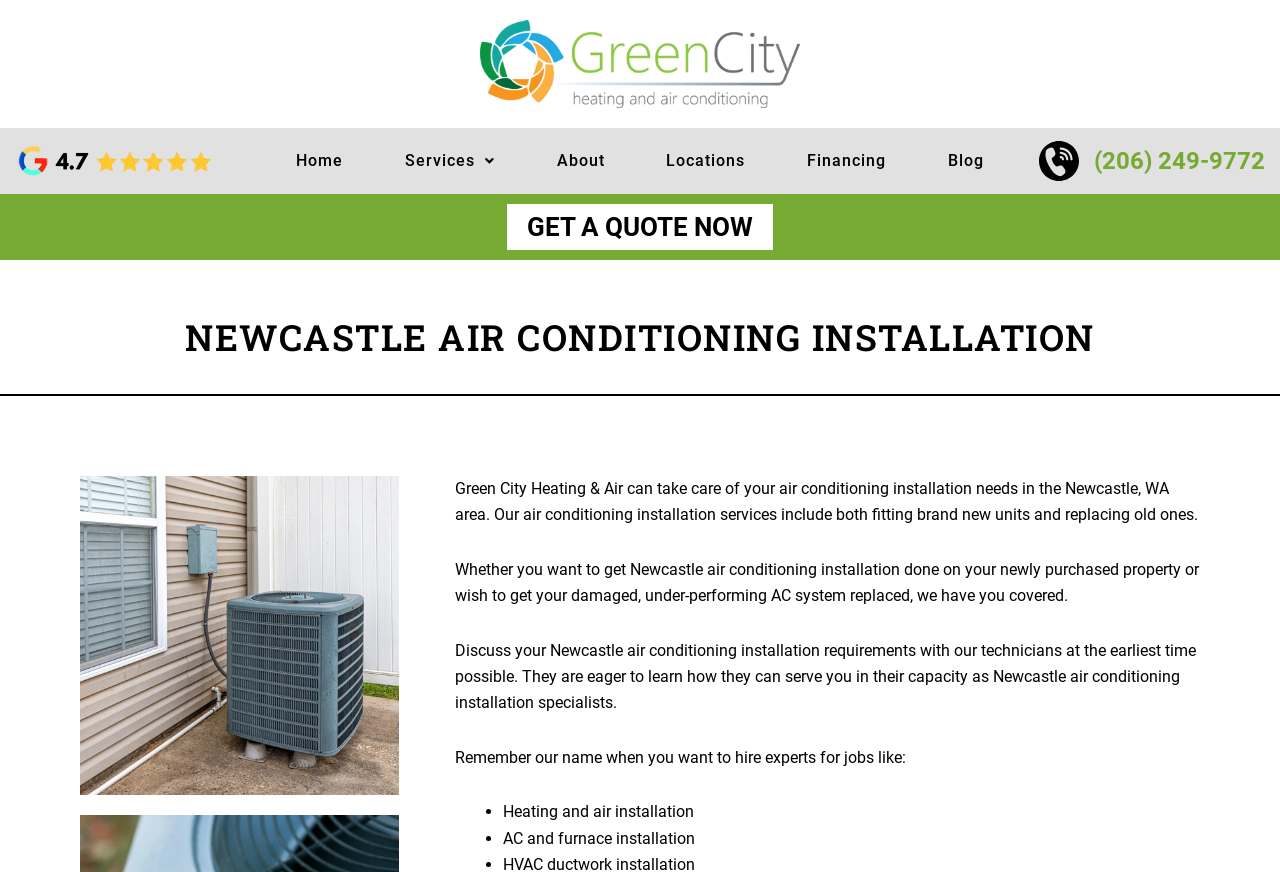Create a full and detailed caption for the entire webpage.

The webpage is about Newcastle air conditioning installation services provided by Green City Heating & Air. At the top, there is a navigation menu with links to "Home", "Services", "About", "Locations", "Financing", and "Blog". On the right side of the navigation menu, there is a phone number "(206) 249-9772" with a small image next to it. Below the navigation menu, there is a prominent call-to-action button "GET A QUOTE NOW".

The main content of the webpage is divided into two sections. On the left side, there is a large image related to air conditioning installation. On the right side, there are four paragraphs of text describing the air conditioning installation services offered by Green City Heating & Air. The text explains that the company can take care of air conditioning installation needs in the Newcastle, WA area, including fitting brand new units and replacing old ones. It also mentions that the company's technicians are eager to discuss customers' requirements and provide expert services.

Below the paragraphs, there is a list of services offered by the company, including "Heating and air installation" and "AC and furnace installation", marked with bullet points. Overall, the webpage is focused on promoting the company's air conditioning installation services in Newcastle, WA.